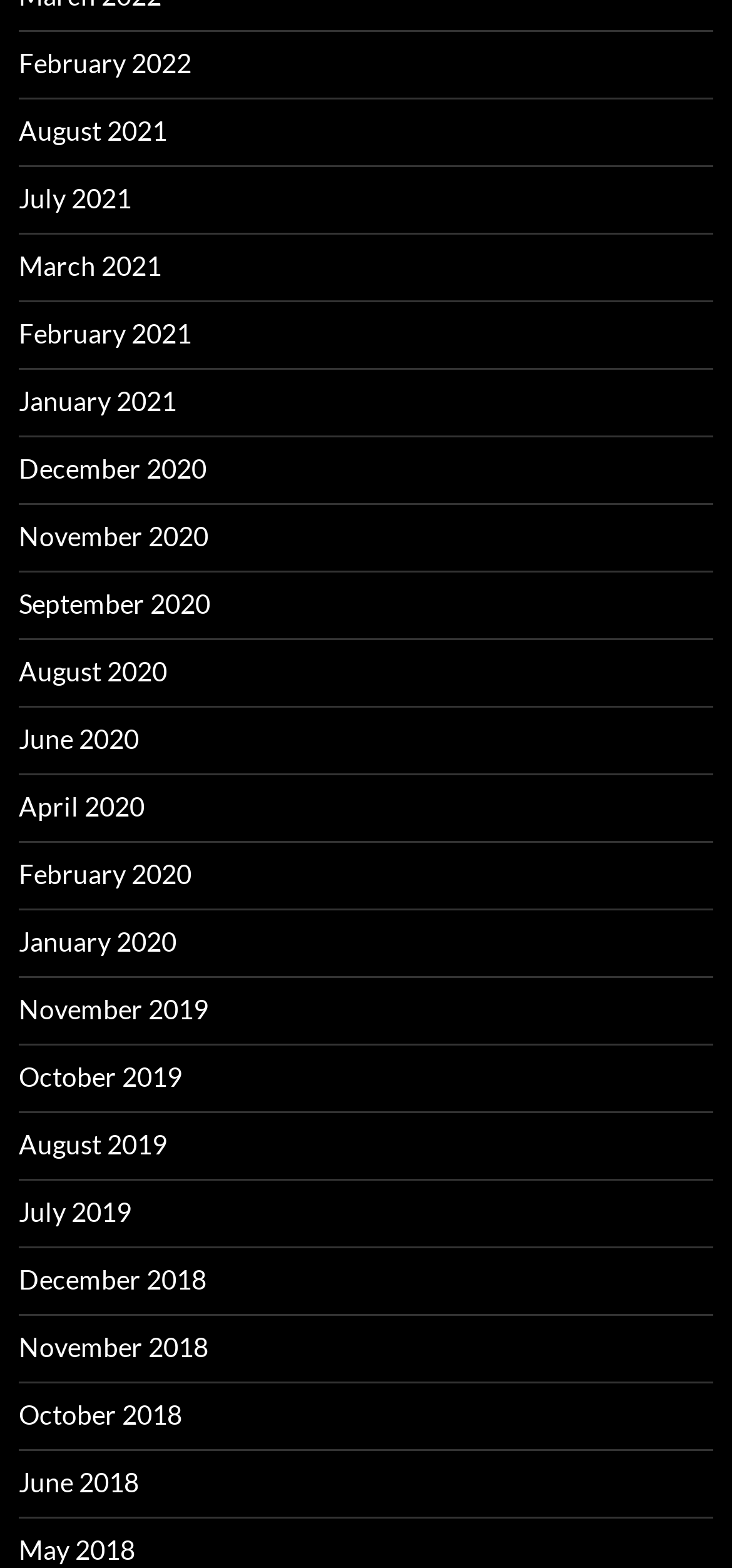Please provide the bounding box coordinates for the UI element as described: "September 2020". The coordinates must be four floats between 0 and 1, represented as [left, top, right, bottom].

[0.026, 0.375, 0.287, 0.395]